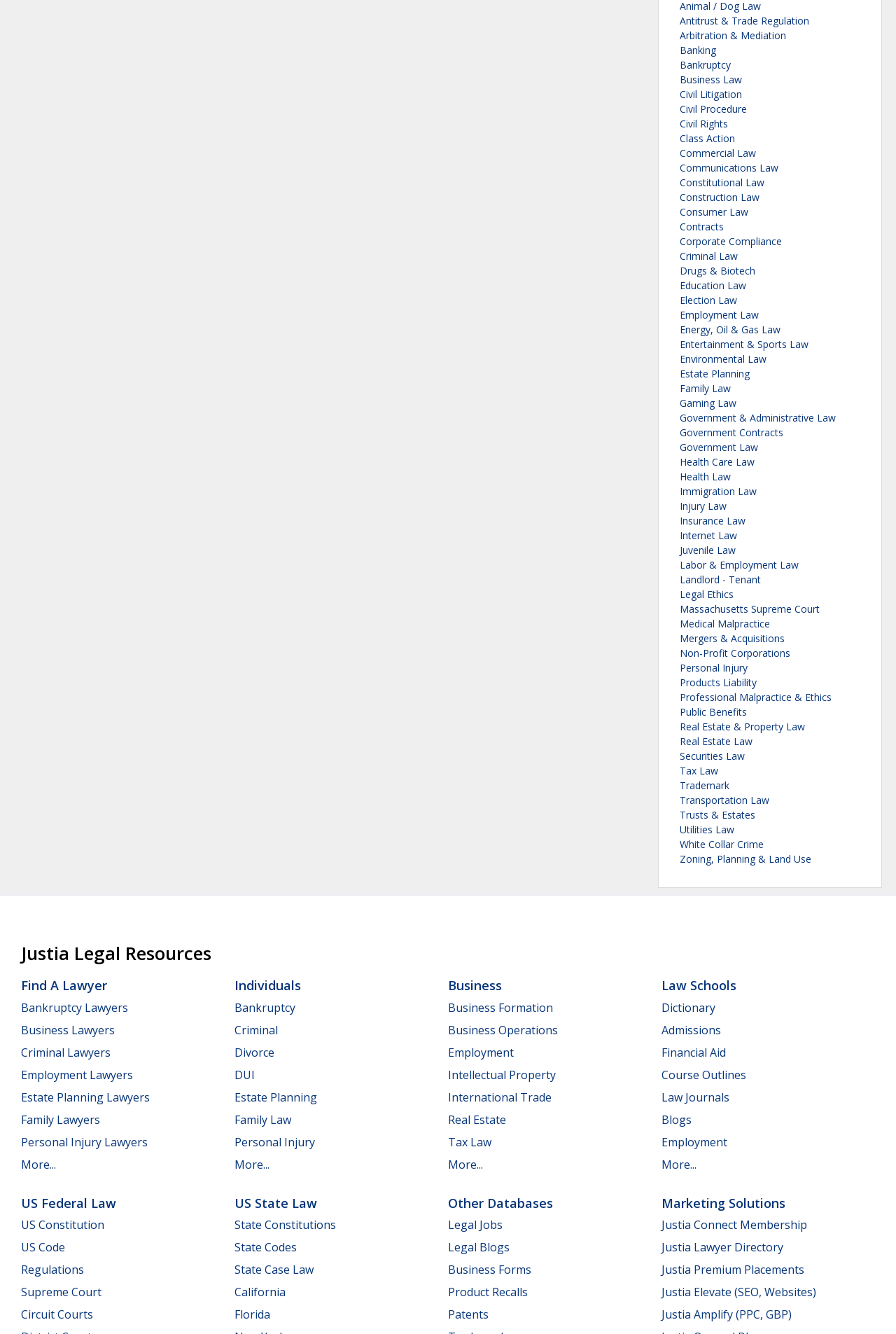Show me the bounding box coordinates of the clickable region to achieve the task as per the instruction: "Click on Antitrust & Trade Regulation".

[0.759, 0.01, 0.903, 0.02]